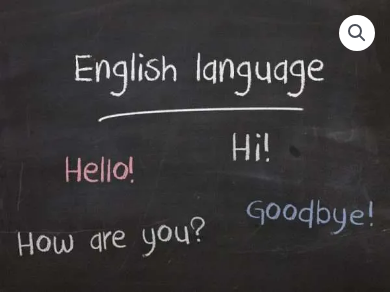What is the purpose of this educational content? Look at the image and give a one-word or short phrase answer.

To assist learners and teachers